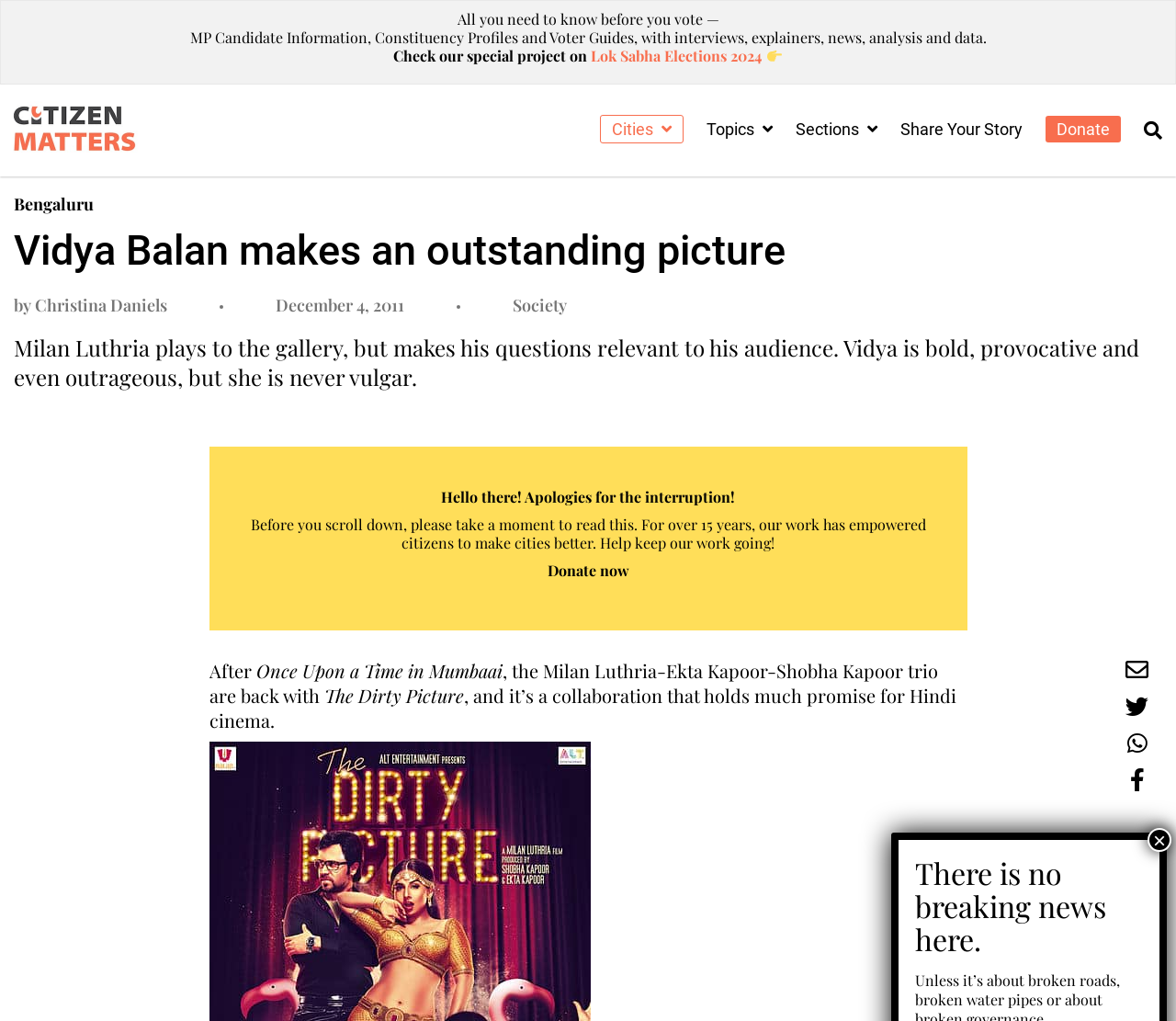What is the name of the website?
Answer the question with a detailed and thorough explanation.

I determined the answer by looking at the logo in the top-left corner of the webpage, which is a text logo with all letters in capital and the first 'i' of 'Citizen' in the shape of a candle.